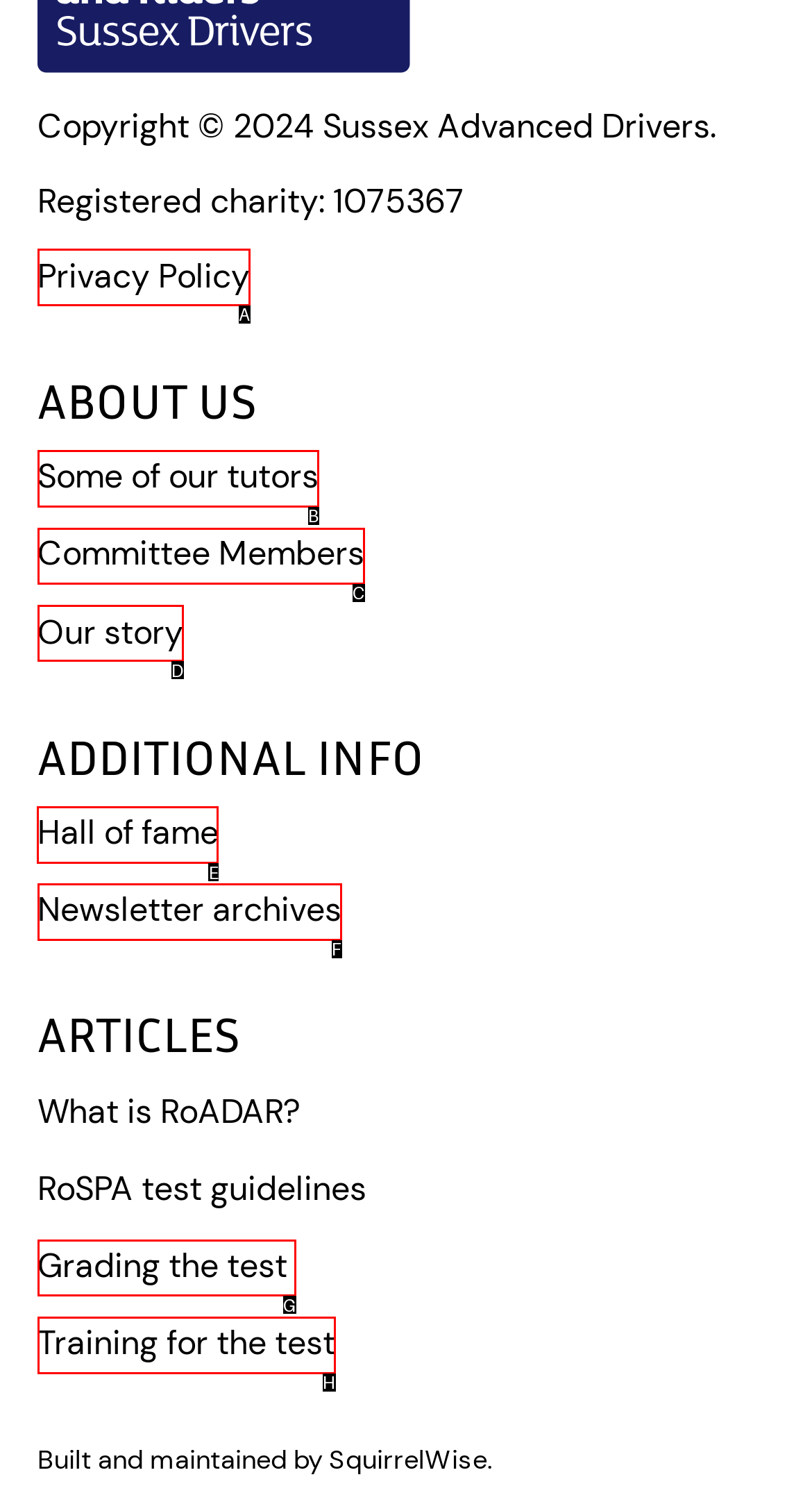Choose the correct UI element to click for this task: Explore the hall of fame Answer using the letter from the given choices.

E